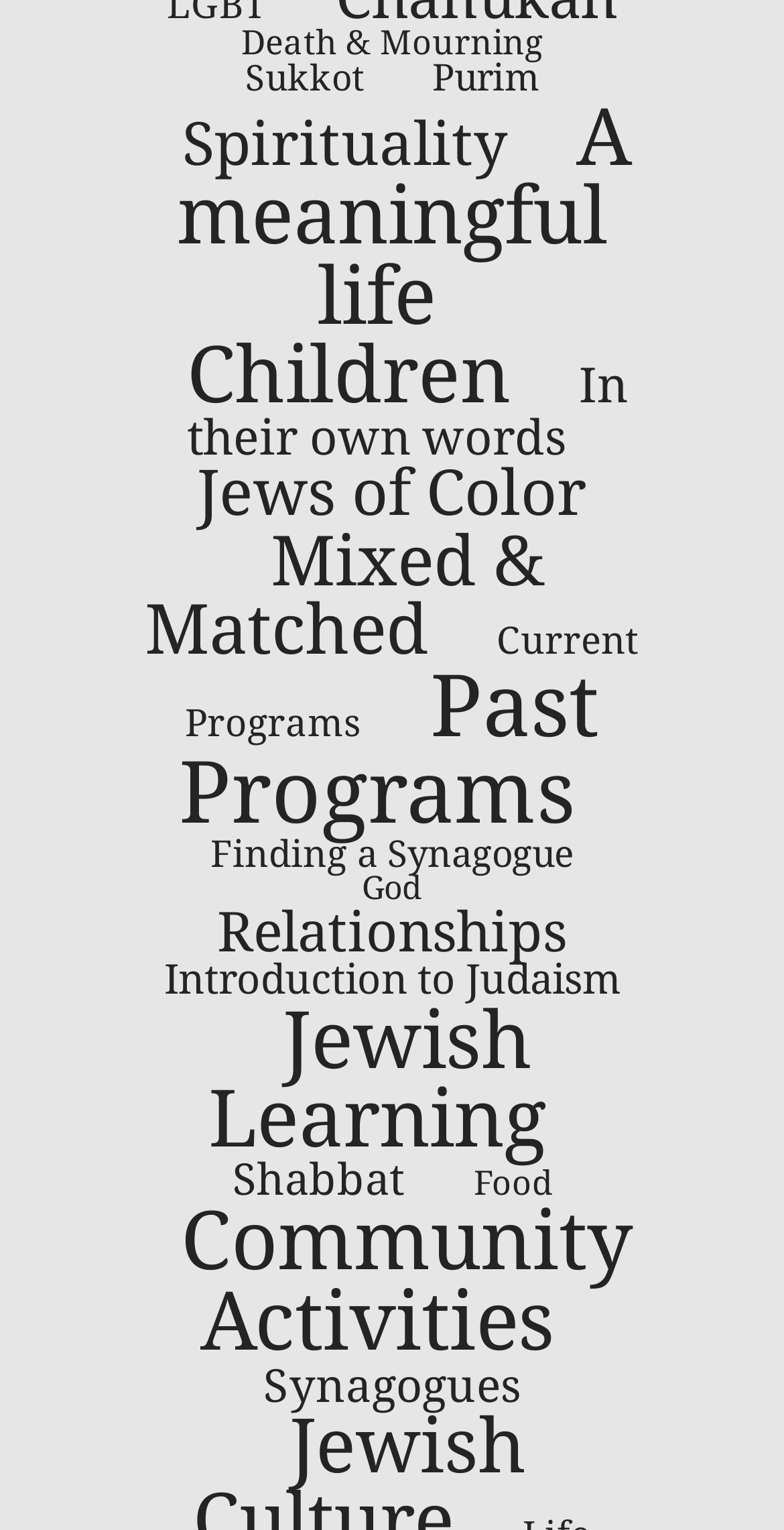Provide a brief response to the question below using a single word or phrase: 
What is the vertical position of the link 'Purim'?

Above 'Spirituality'